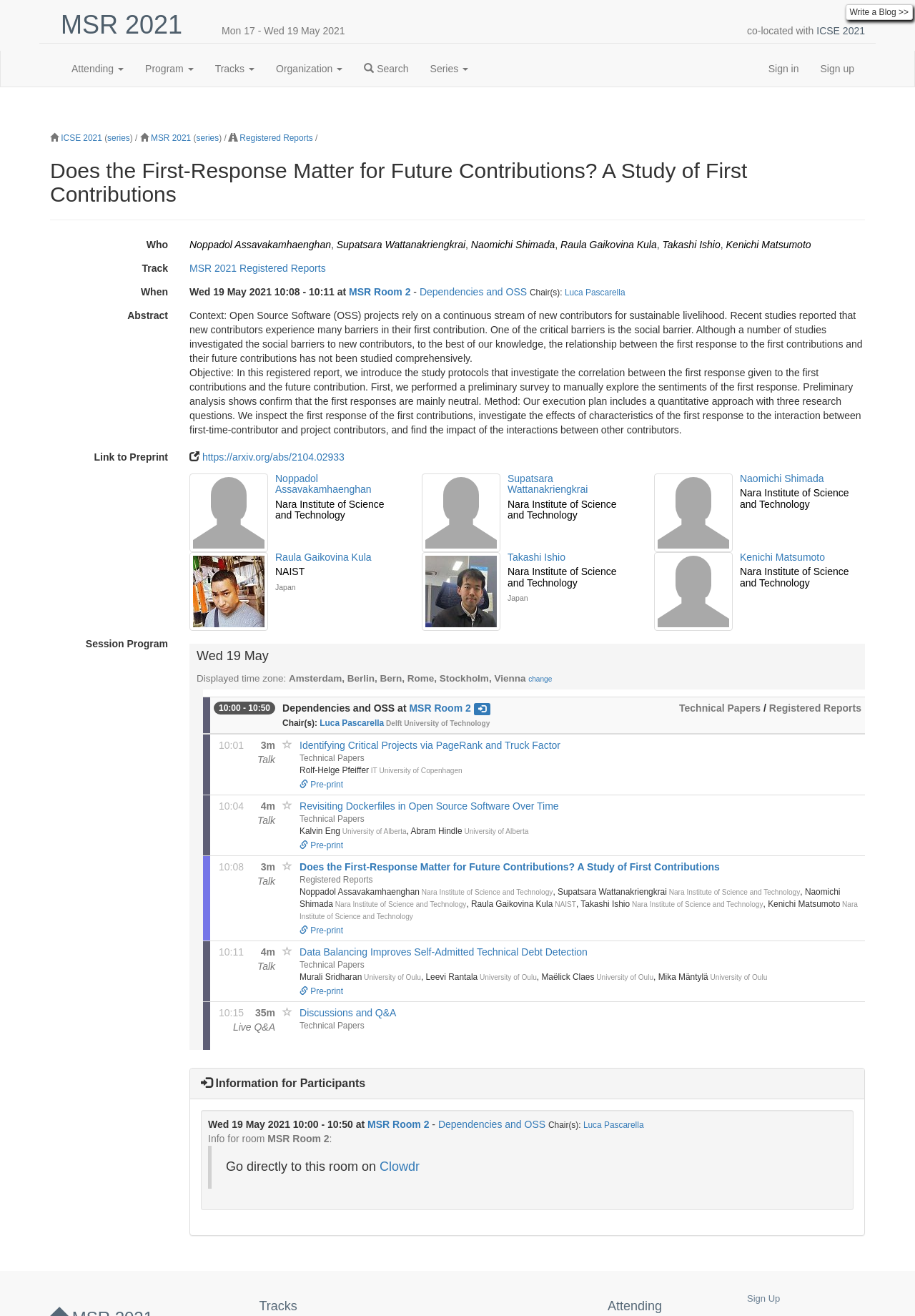What is the track of the study 'Does the First-Response Matter for Future Contributions?'
Using the screenshot, give a one-word or short phrase answer.

MSR 2021 Registered Reports